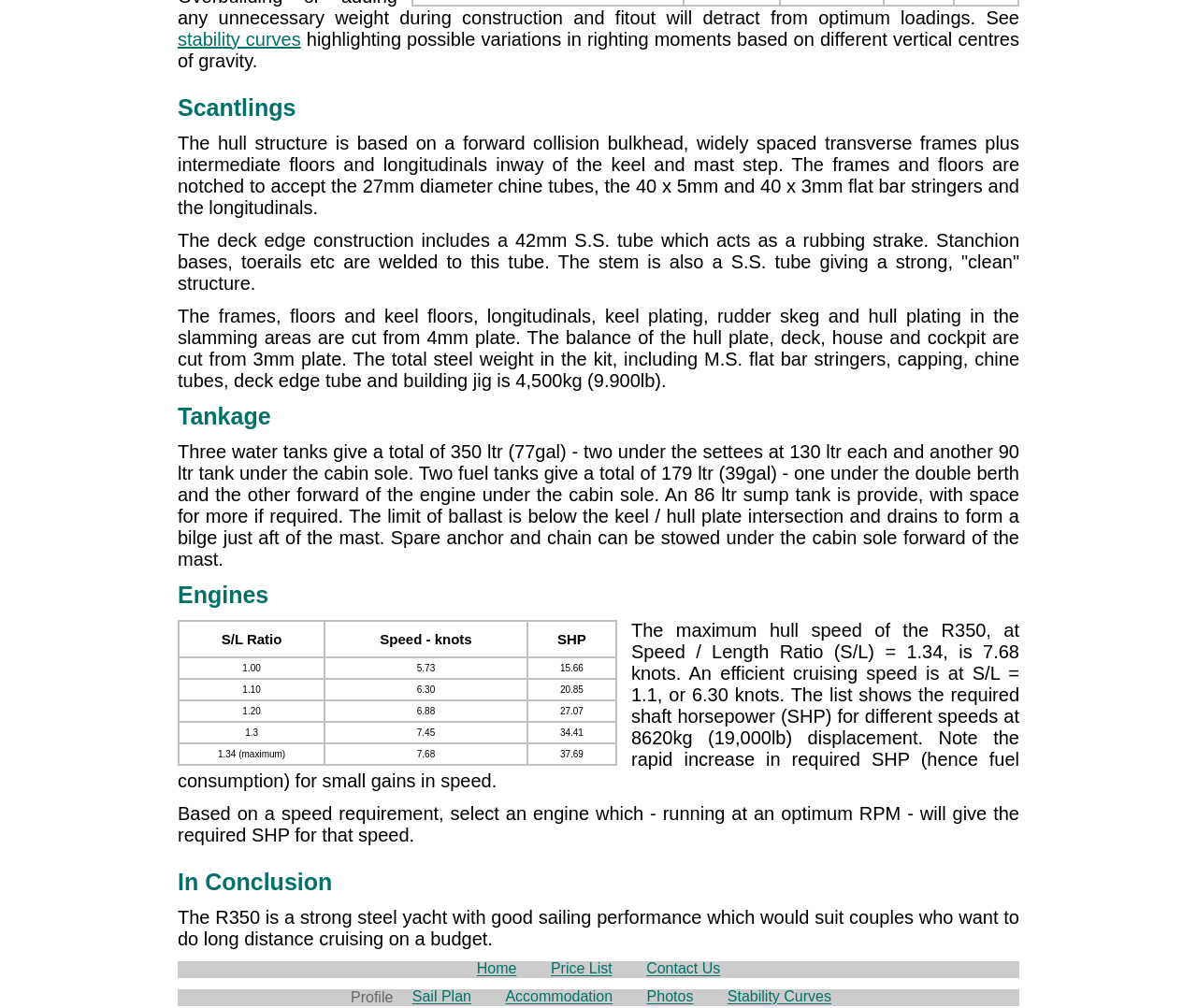What is the material of the hull structure?
Please provide a single word or phrase based on the screenshot.

Steel